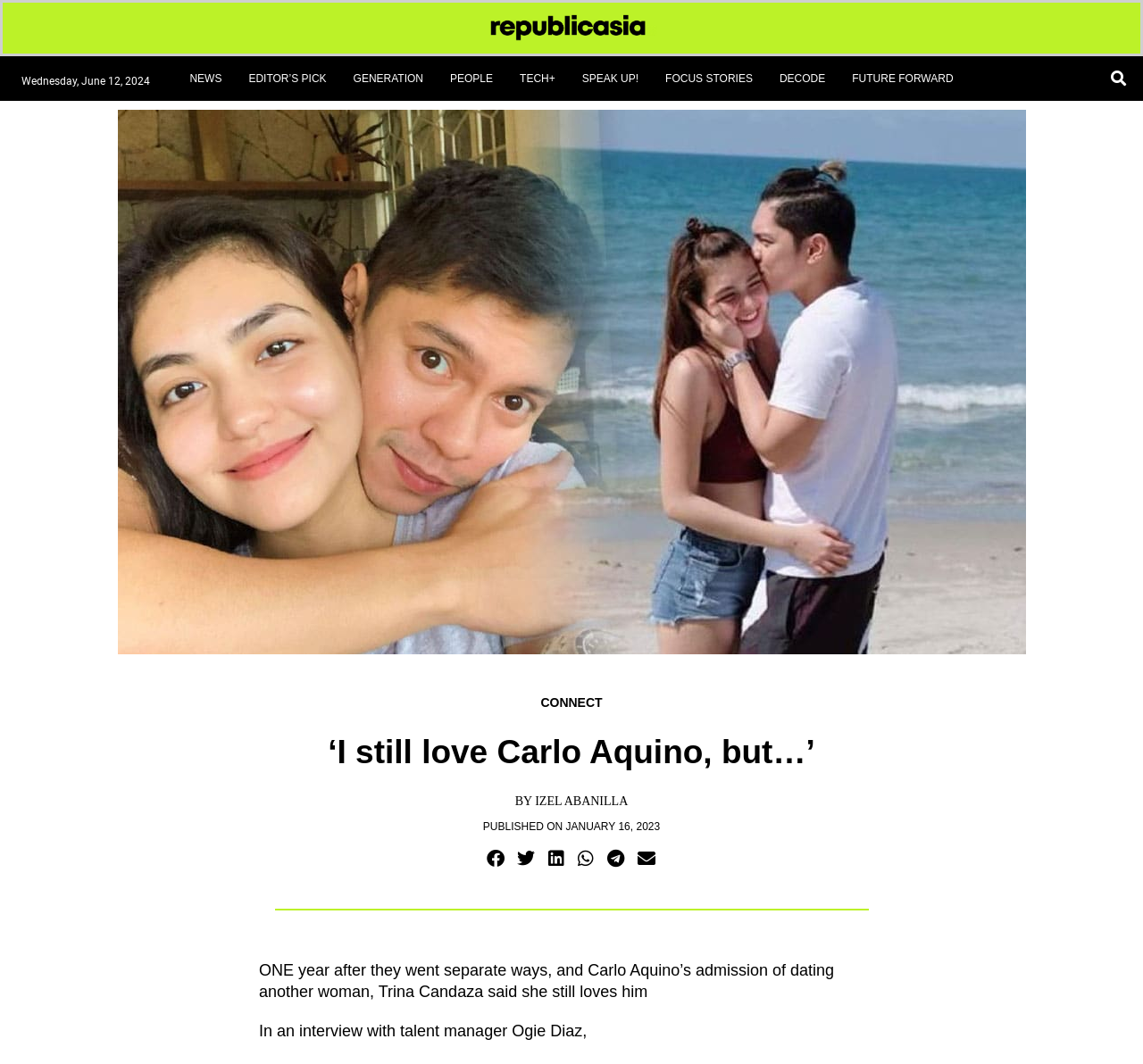Who is the author of the news article?
Look at the image and respond with a single word or a short phrase.

IZEL ABANILLA